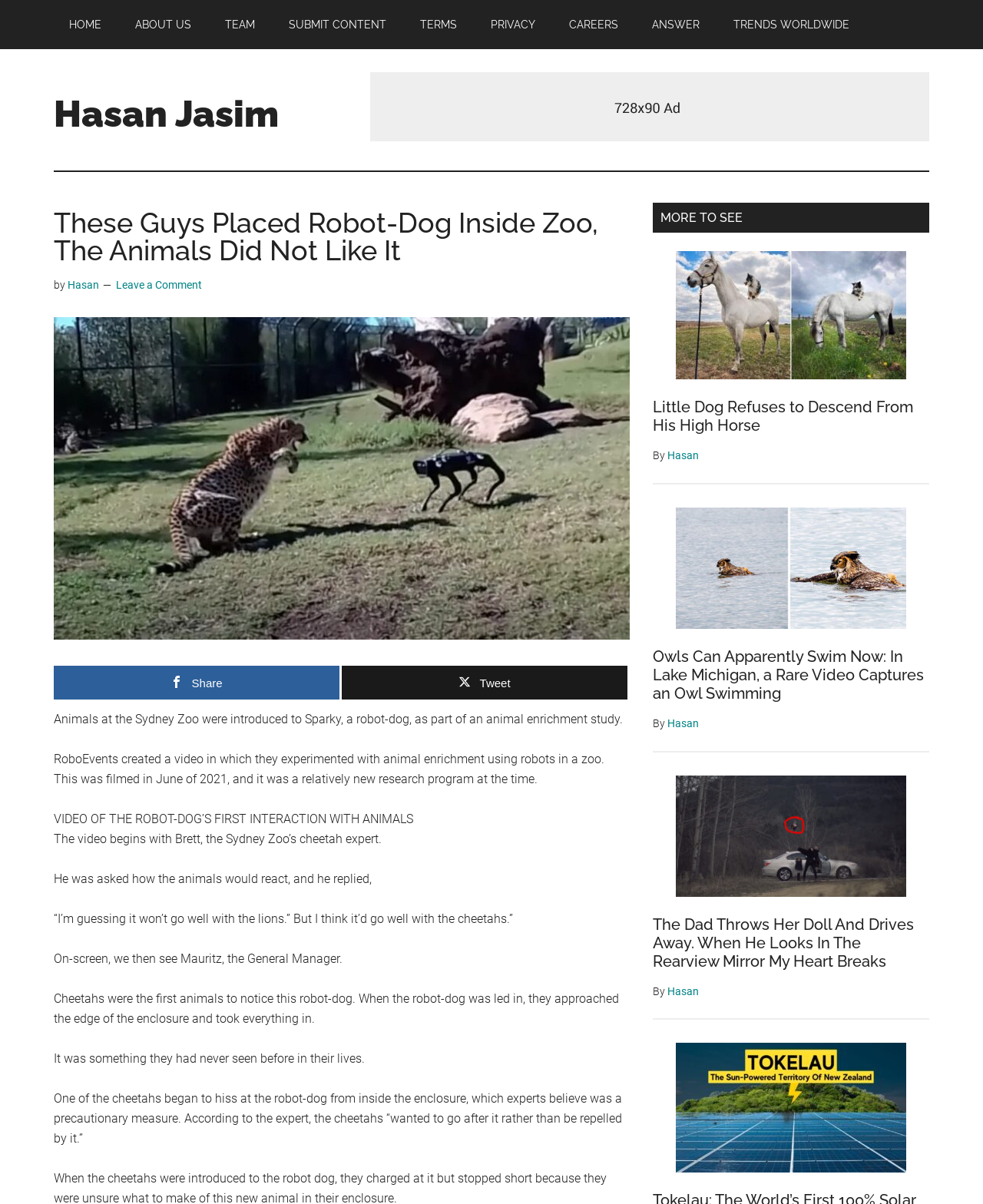What is the reaction of the cheetahs to the robot-dog?
Answer with a single word or phrase by referring to the visual content.

They hissed